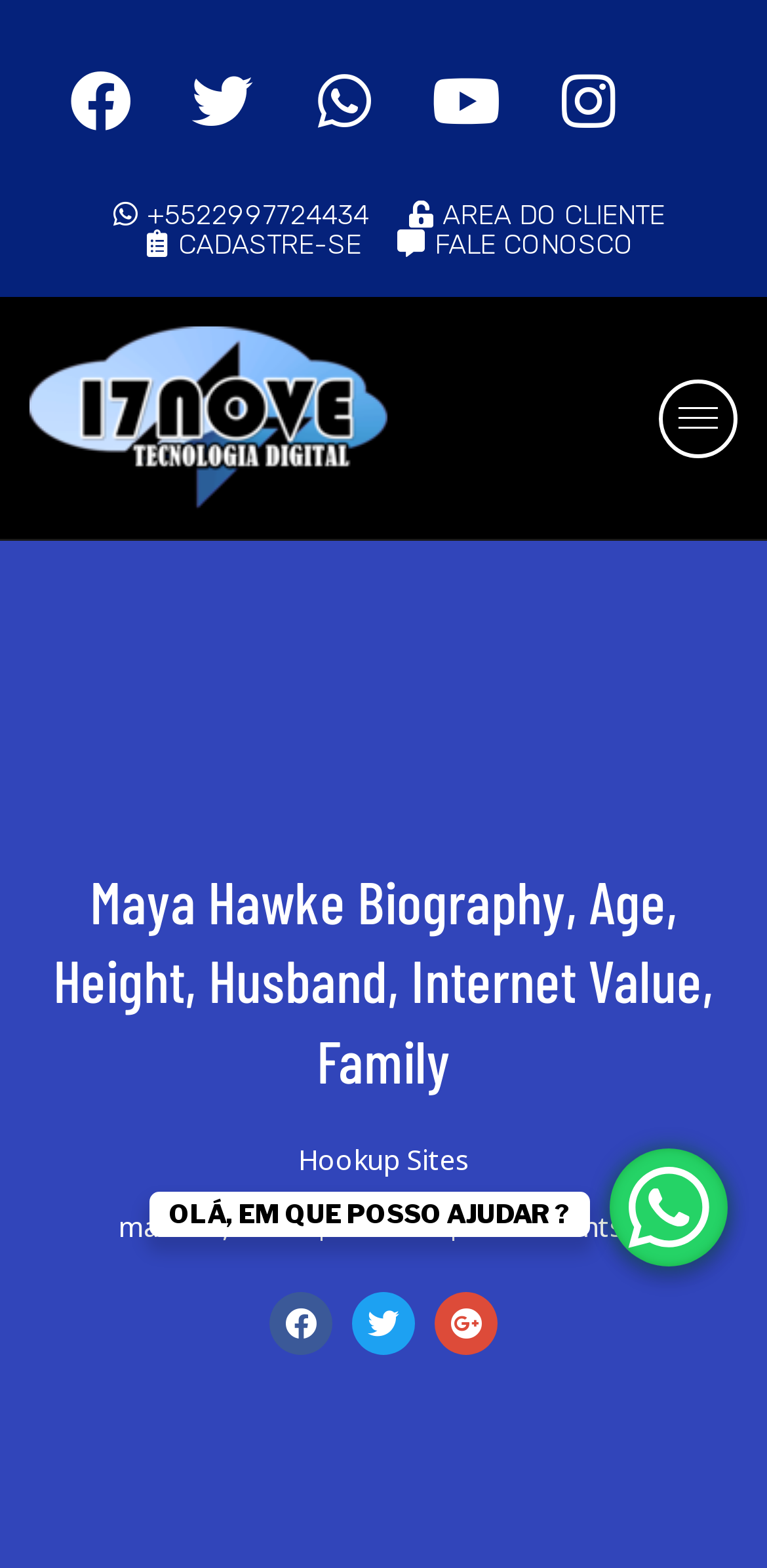Could you specify the bounding box coordinates for the clickable section to complete the following instruction: "Visit i7nove website"?

[0.428, 0.774, 0.592, 0.792]